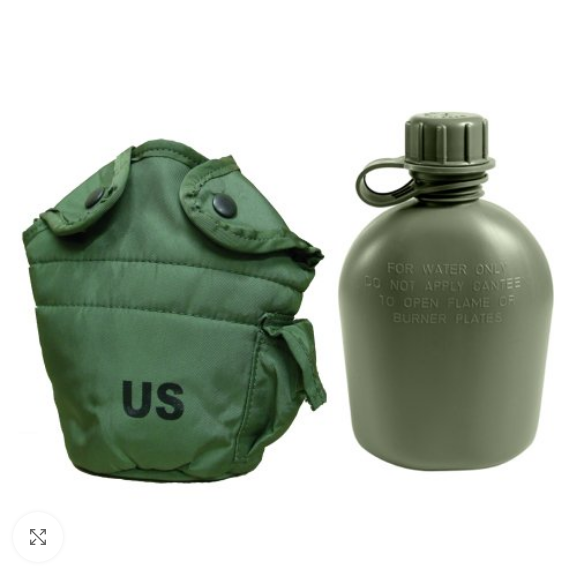Provide a brief response using a word or short phrase to this question:
How many snap flaps does the nylon cover have?

Two